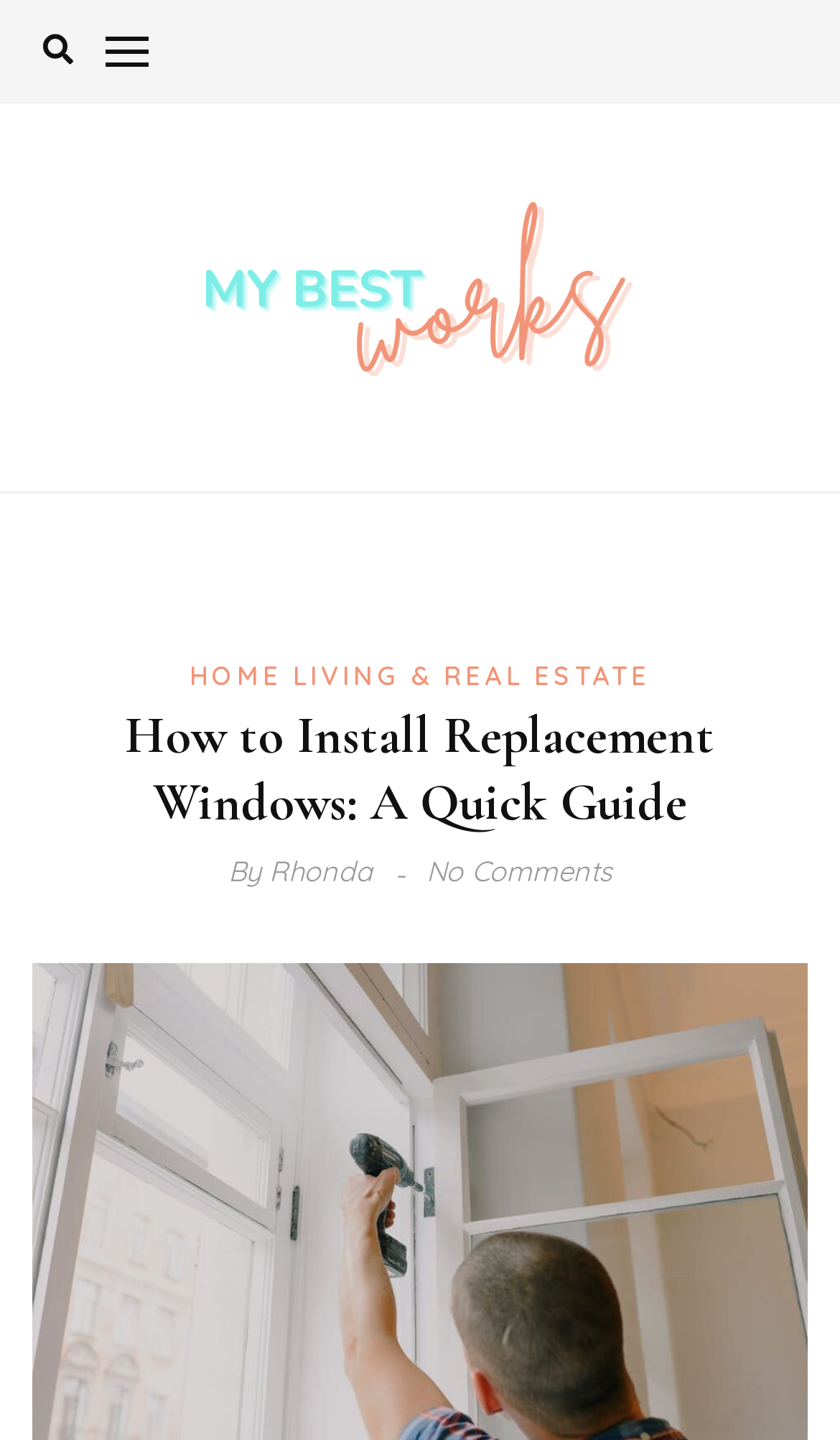What is the author of the article?
Refer to the image and respond with a one-word or short-phrase answer.

Rhonda